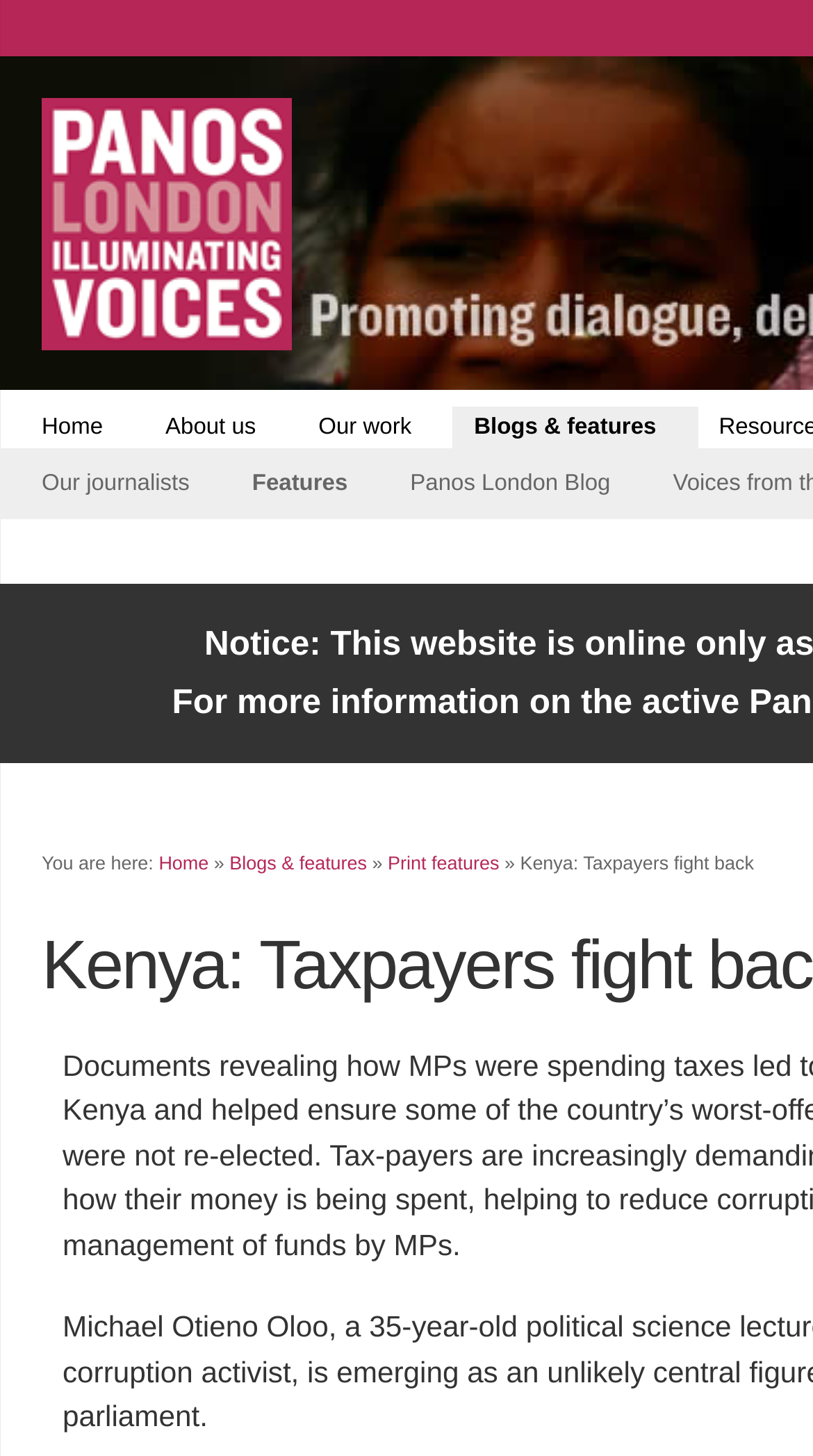How many main navigation links are there?
Answer the question with a single word or phrase by looking at the picture.

5